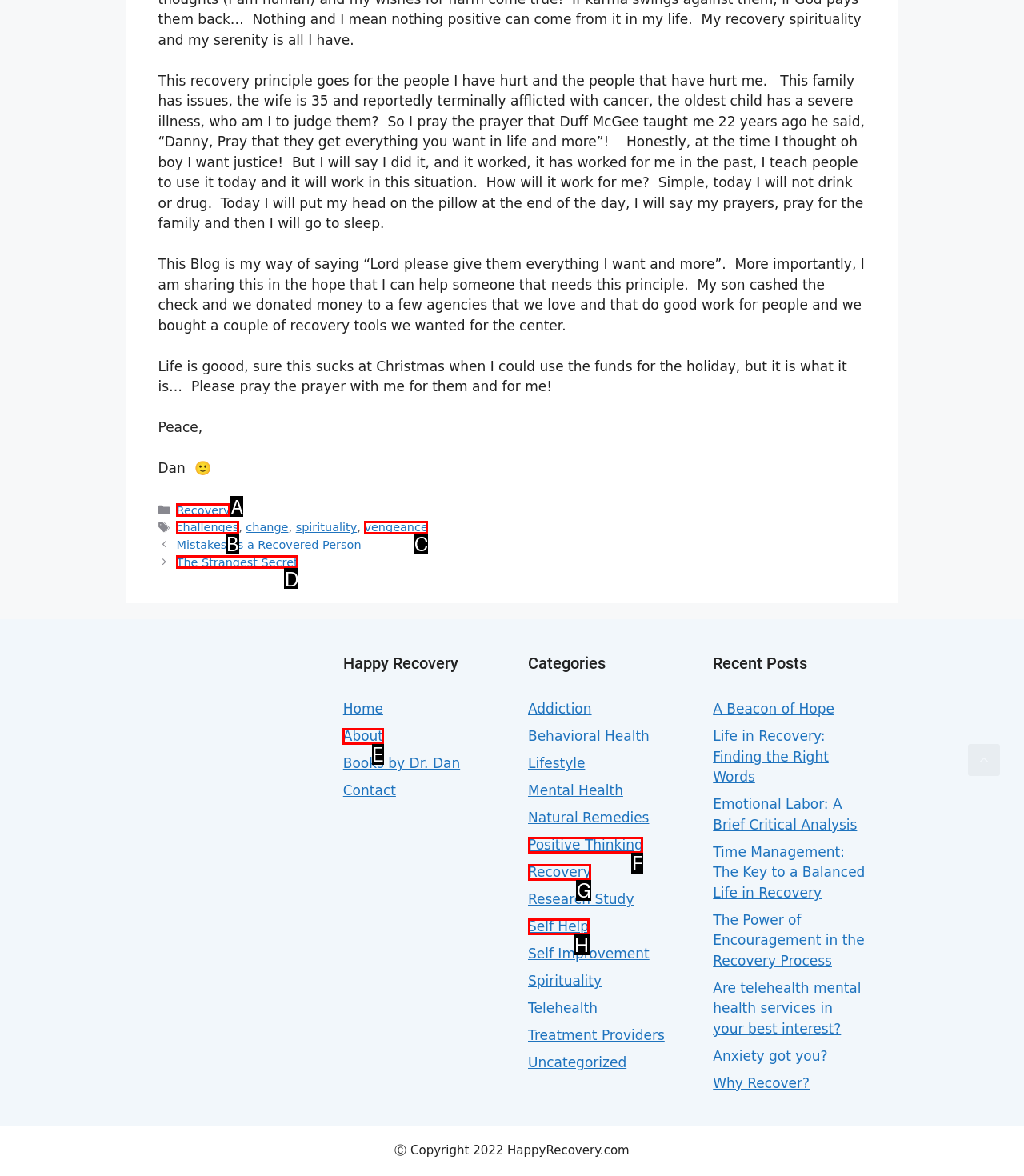Which option is described as follows: The Strangest Secret
Answer with the letter of the matching option directly.

D